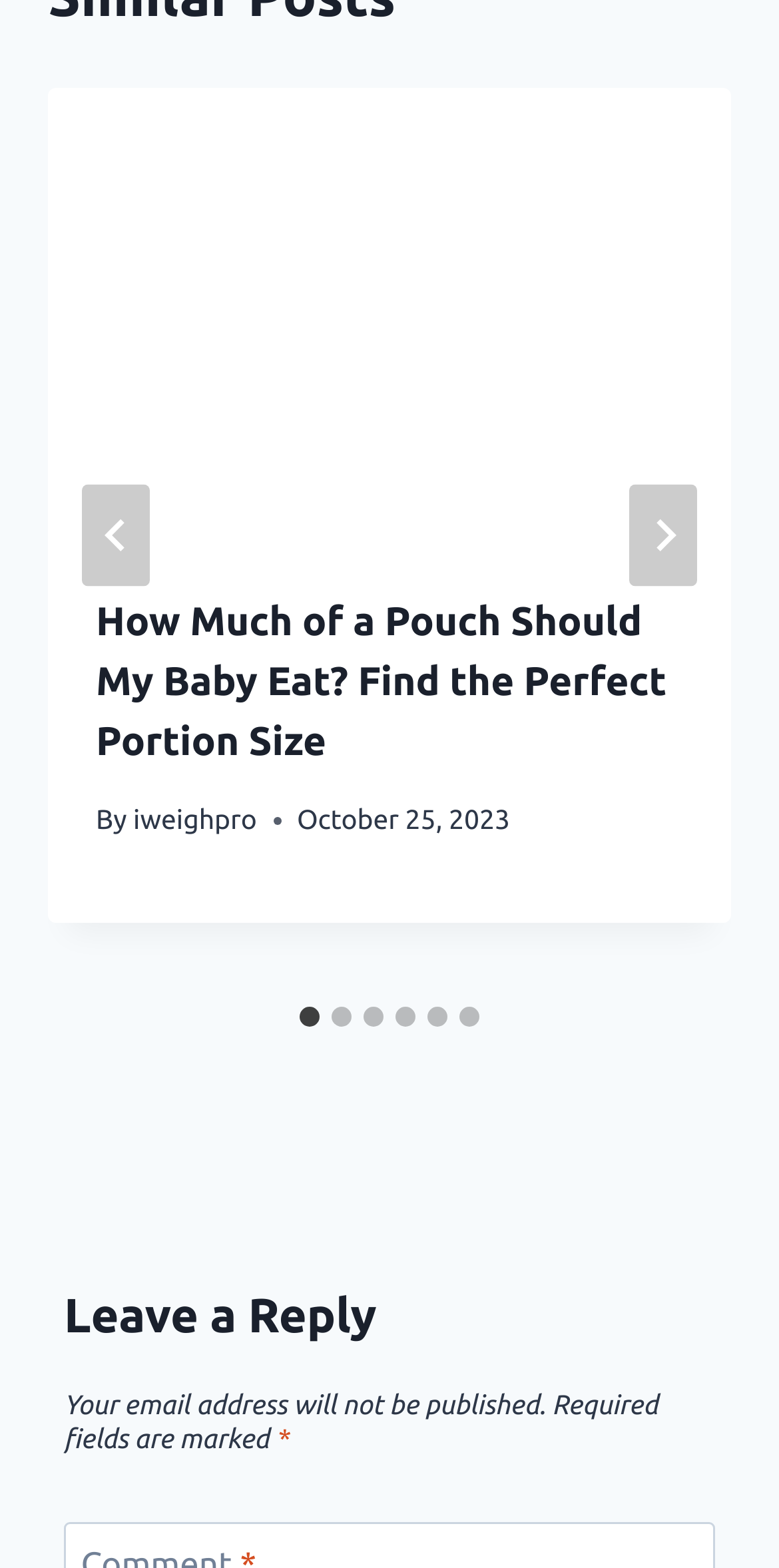Please provide a comprehensive answer to the question below using the information from the image: How many slides are there in the slideshow?

I determined the number of slides by counting the number of tab elements inside the tablist element, which has the role description 'Select a slide to show'. There are 6 tab elements, each corresponding to a slide.